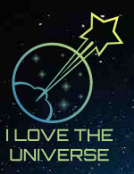Detail all significant aspects of the image you see.

The image features the logo of "I Love The Universe," a platform dedicated to exploring and sharing fascinating facts about the cosmos. The design includes a stylized representation of a celestial body, surrounded by clouds, with a shooting star prominently displayed above it. The logo is visually appealing, using a gradient of colors that shifts from blue to green, set against a dark starry background. The text "I LOVE THE UNIVERSE" is boldly positioned beneath the graphic, reflecting the site's passion for astronomical knowledge and wonder. This logo encapsulates the spirit of curiosity and exploration that defines the blog's mission.